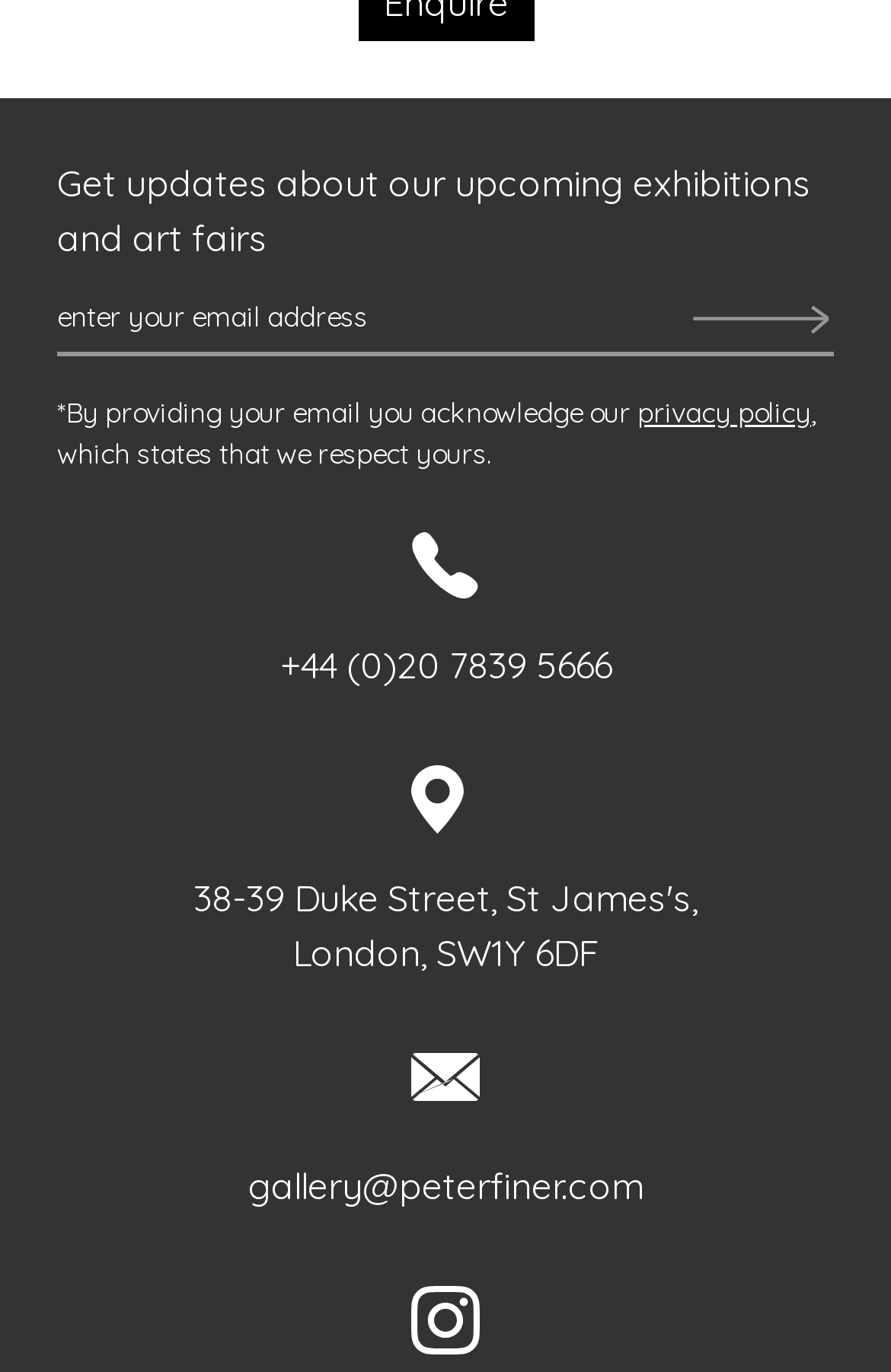Can you look at the image and give a comprehensive answer to the question:
What is the gallery's email address?

The gallery's email address is displayed as a link on the webpage, located at the bottom of the page, and it is 'gallery@peterfiner.com'.